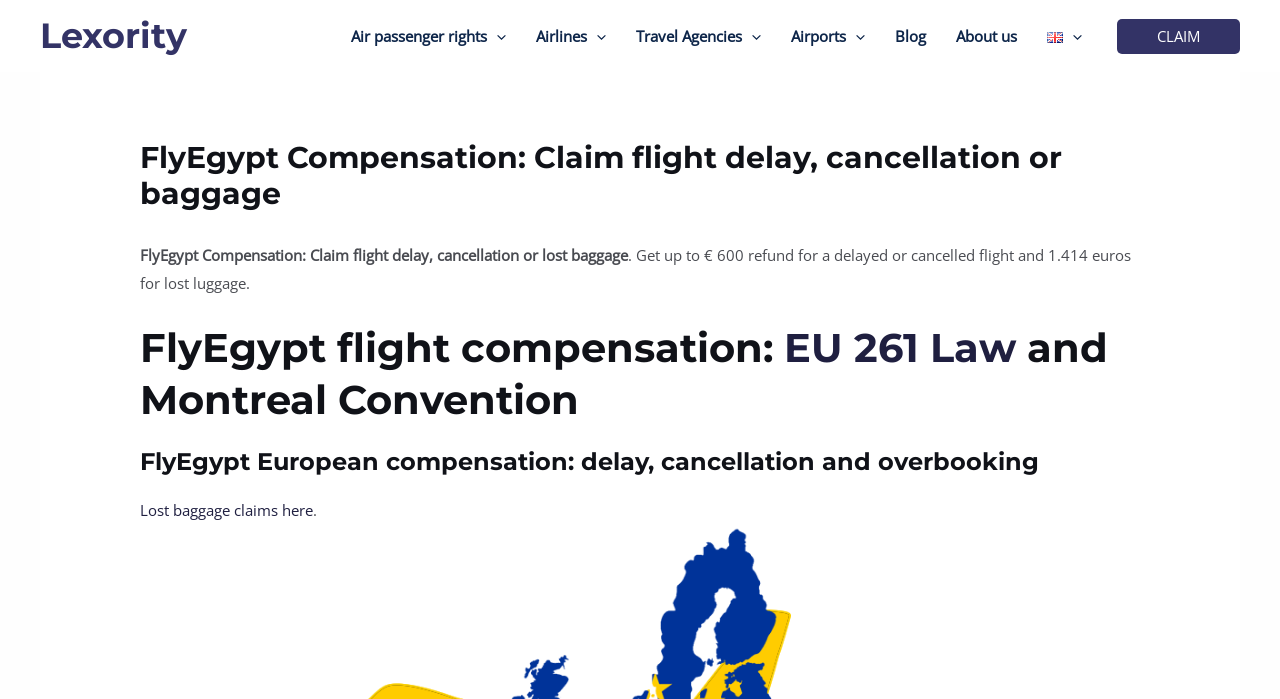Determine the bounding box coordinates of the clickable area required to perform the following instruction: "Click on the JOIN link". The coordinates should be represented as four float numbers between 0 and 1: [left, top, right, bottom].

None